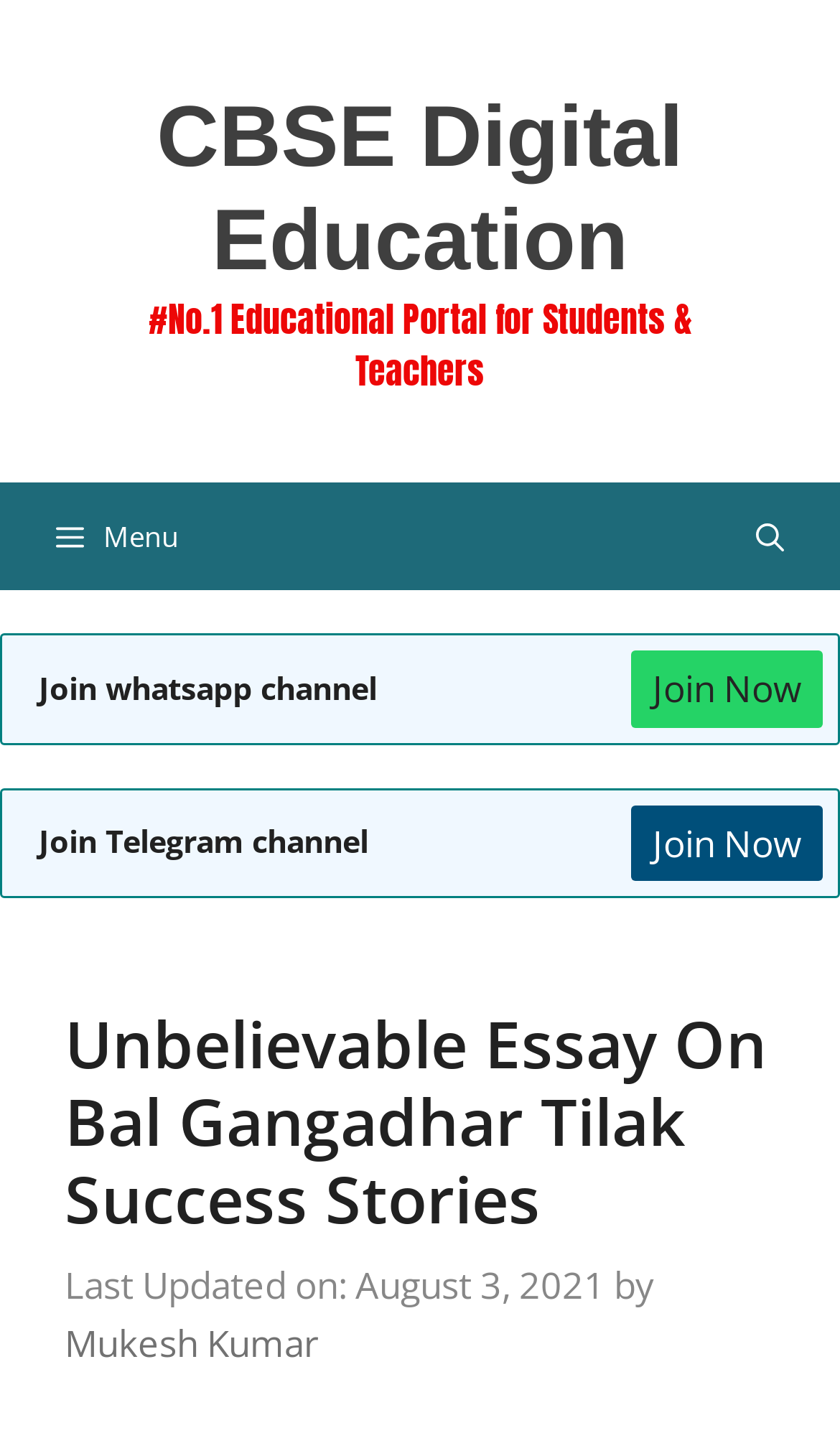What is the topic of the essay?
Give a one-word or short-phrase answer derived from the screenshot.

Bal Gangadhar Tilak